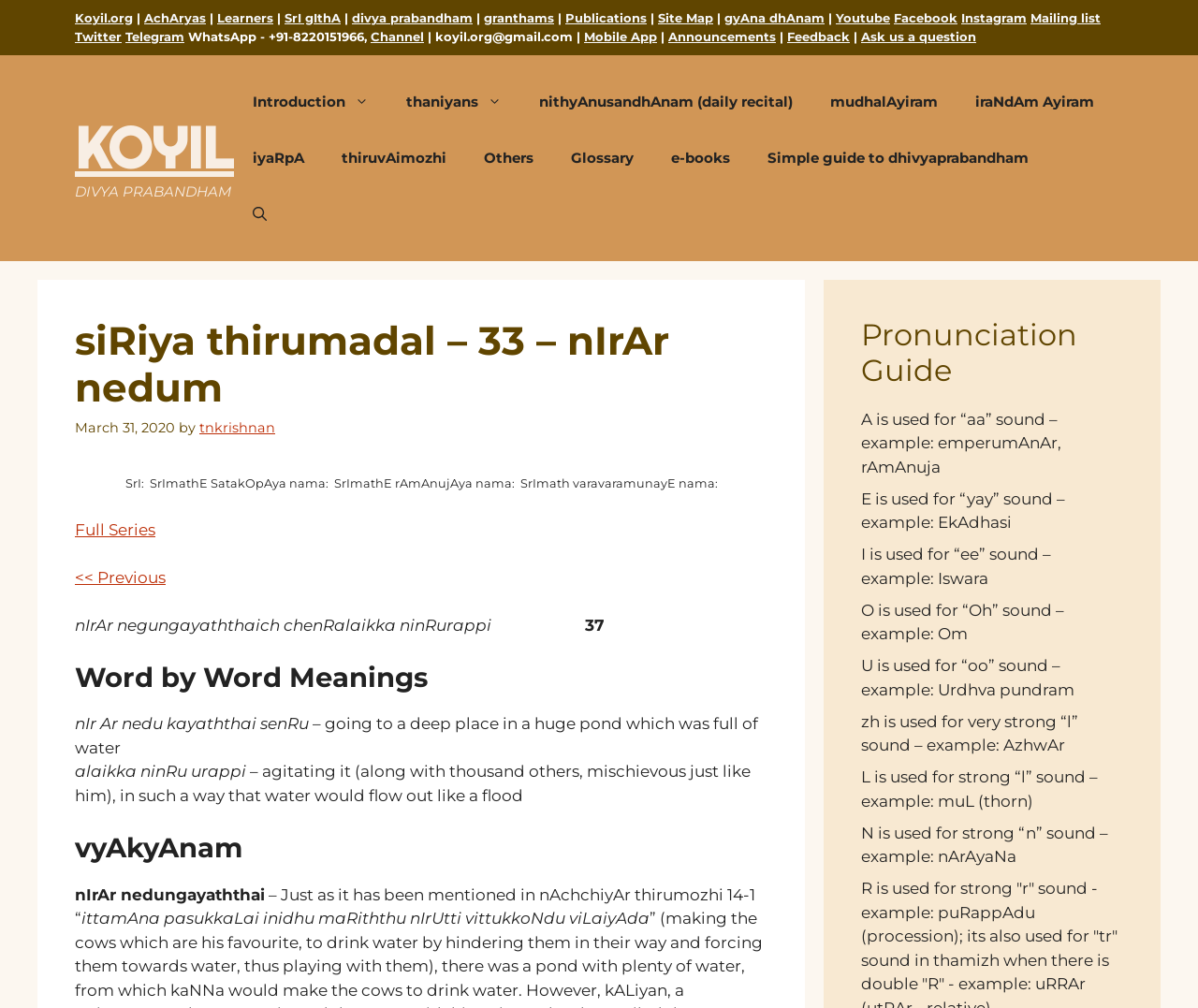Determine the coordinates of the bounding box for the clickable area needed to execute this instruction: "Read more about the benefits of ordering flowers online".

None